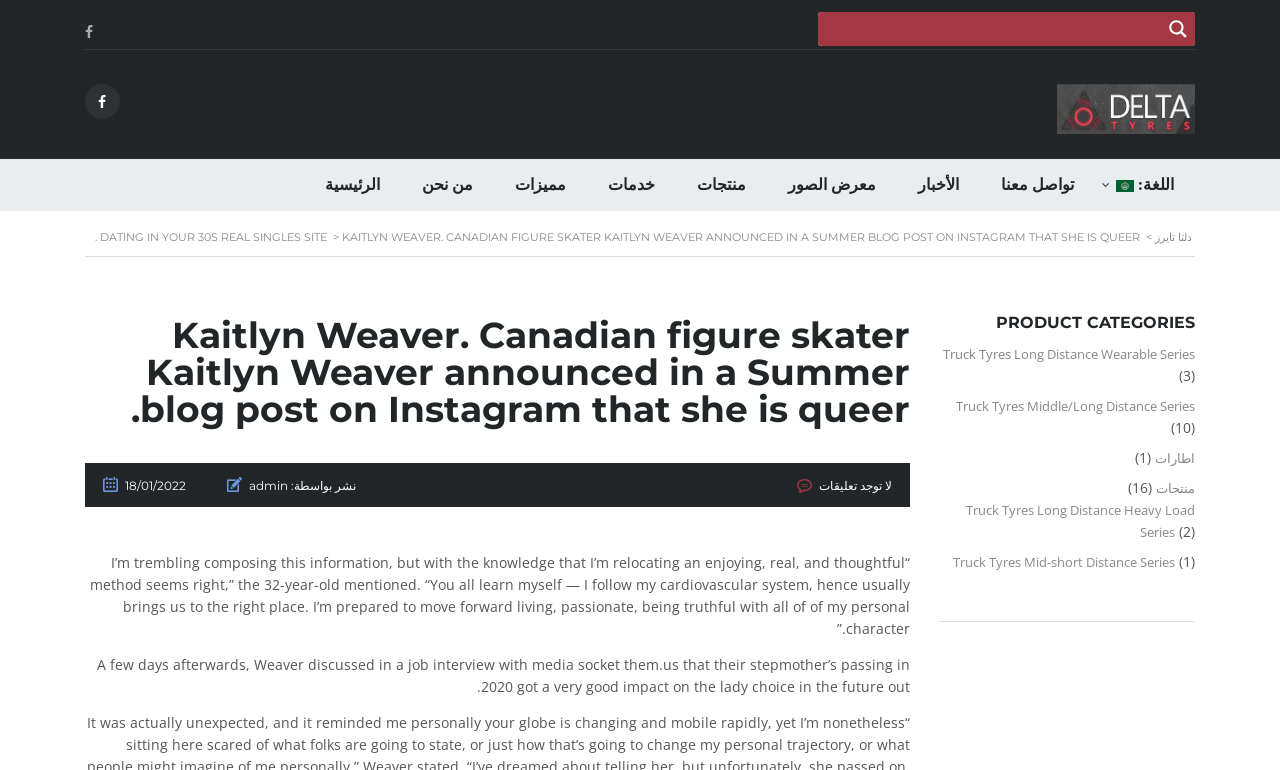Identify the bounding box coordinates of the part that should be clicked to carry out this instruction: "View products".

[0.528, 0.206, 0.599, 0.274]